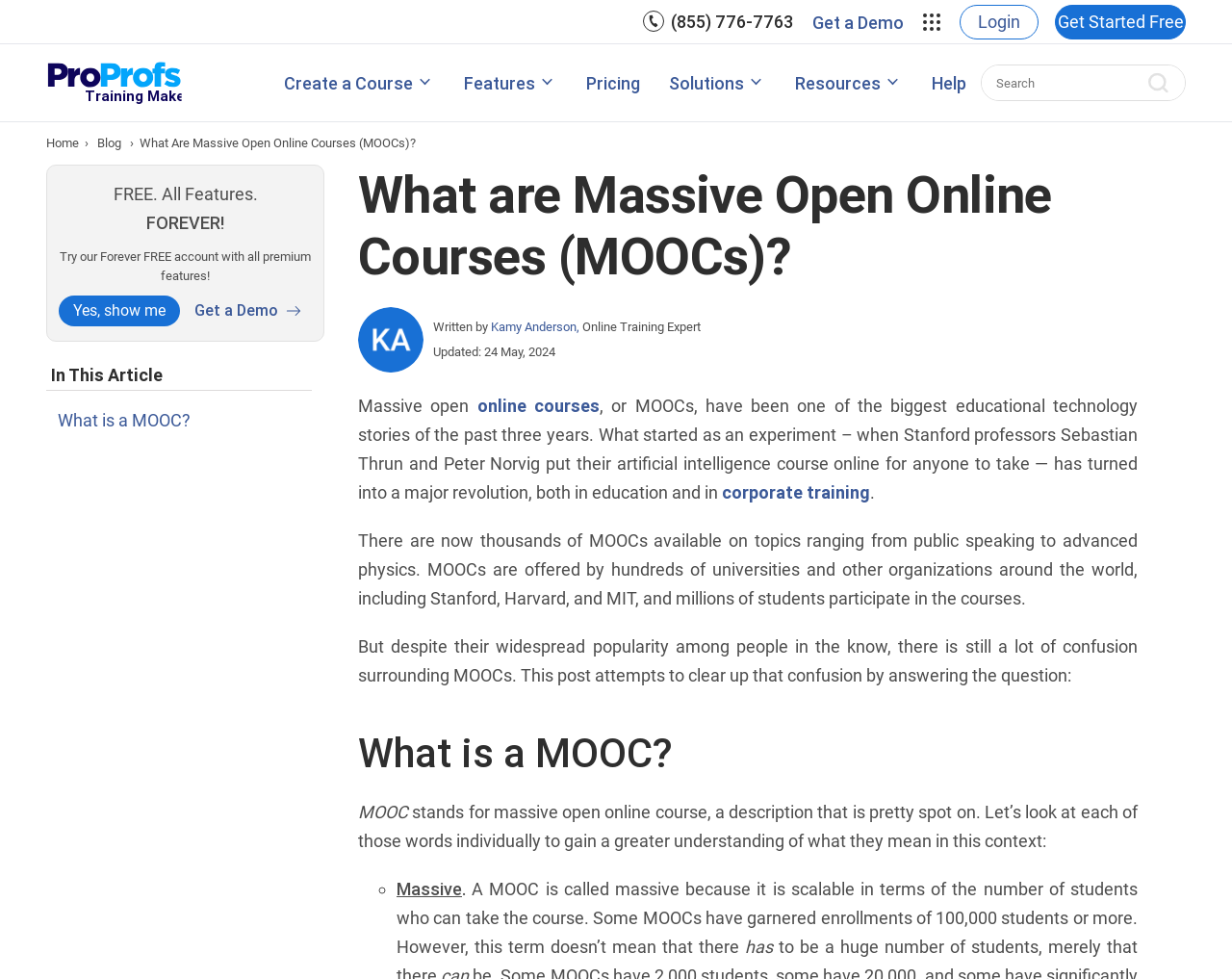Identify the title of the webpage and provide its text content.

What are Massive Open Online Courses (MOOCs)?